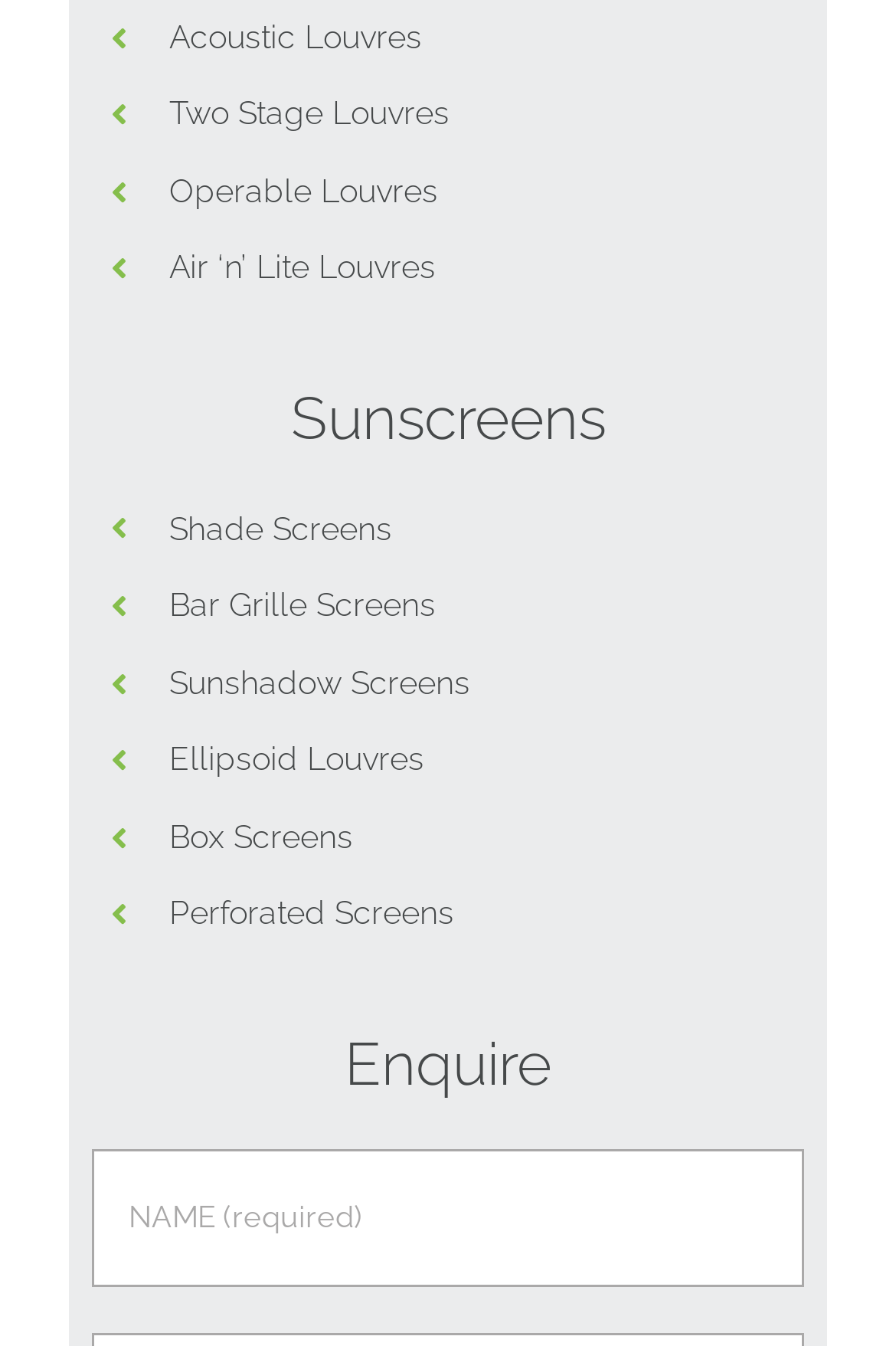What is the first type of louvre? Observe the screenshot and provide a one-word or short phrase answer.

Acoustic Louvres